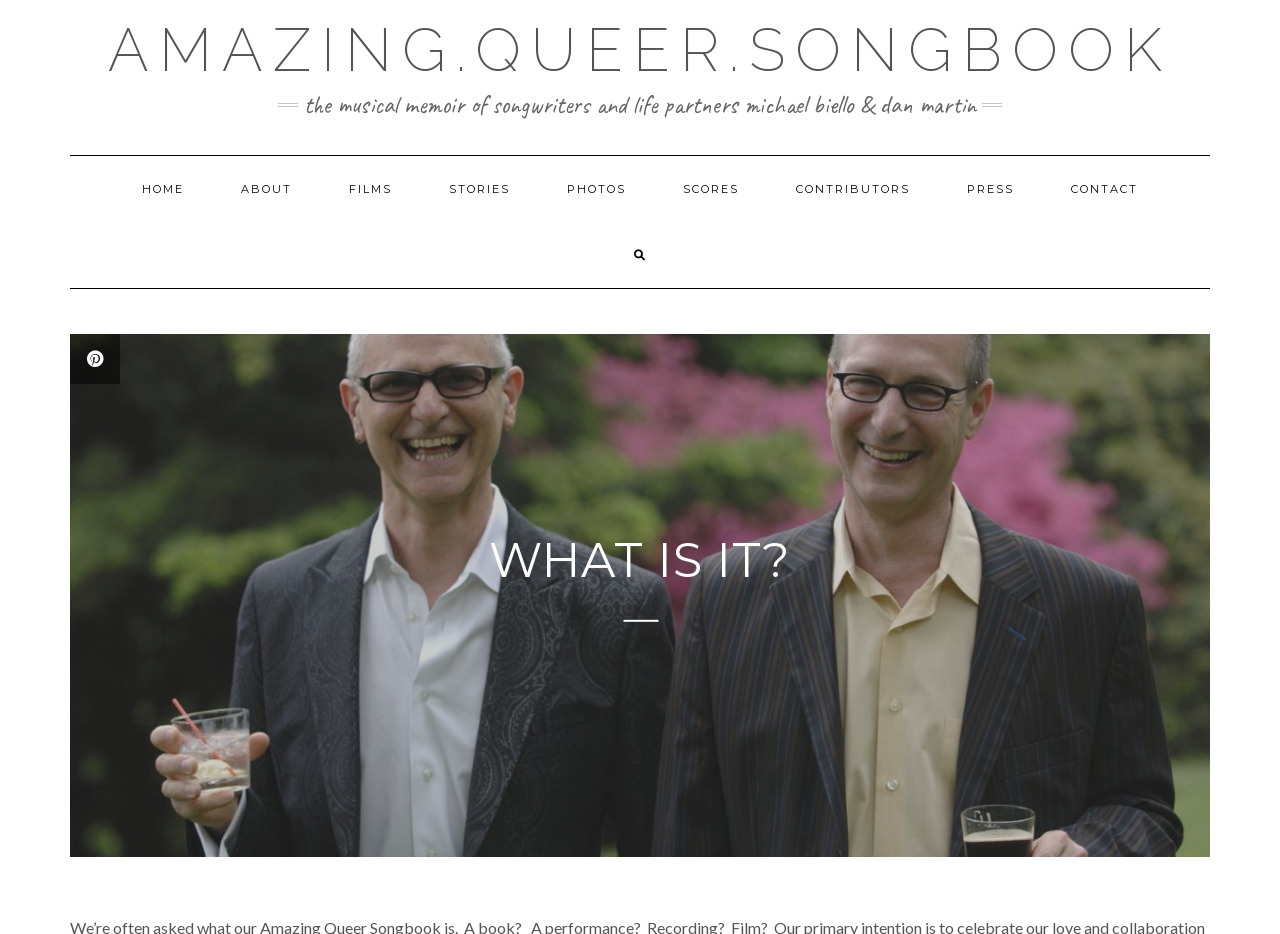Locate the bounding box coordinates of the element to click to perform the following action: 'read about the musical memoir'. The coordinates should be given as four float values between 0 and 1, in the form of [left, top, right, bottom].

[0.238, 0.095, 0.762, 0.13]